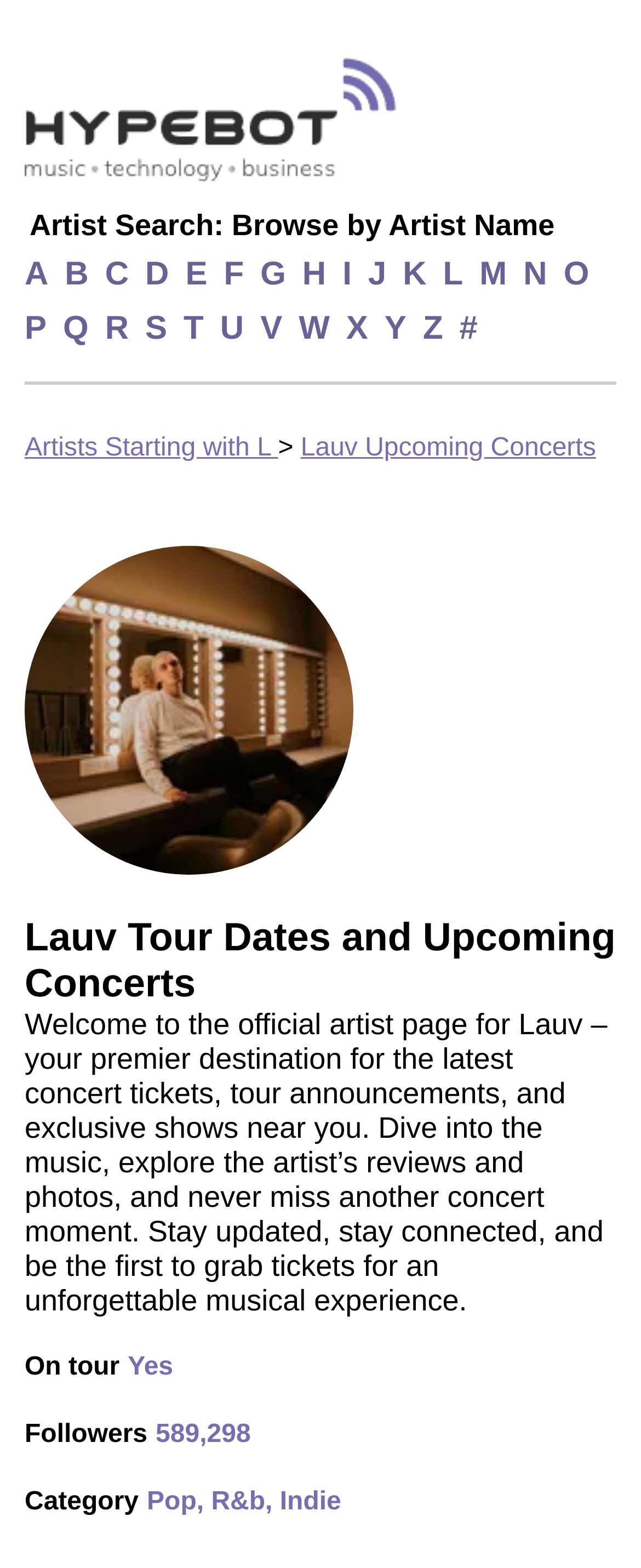Can you show the bounding box coordinates of the region to click on to complete the task described in the instruction: "Follow Lauv"?

[0.199, 0.863, 0.27, 0.881]